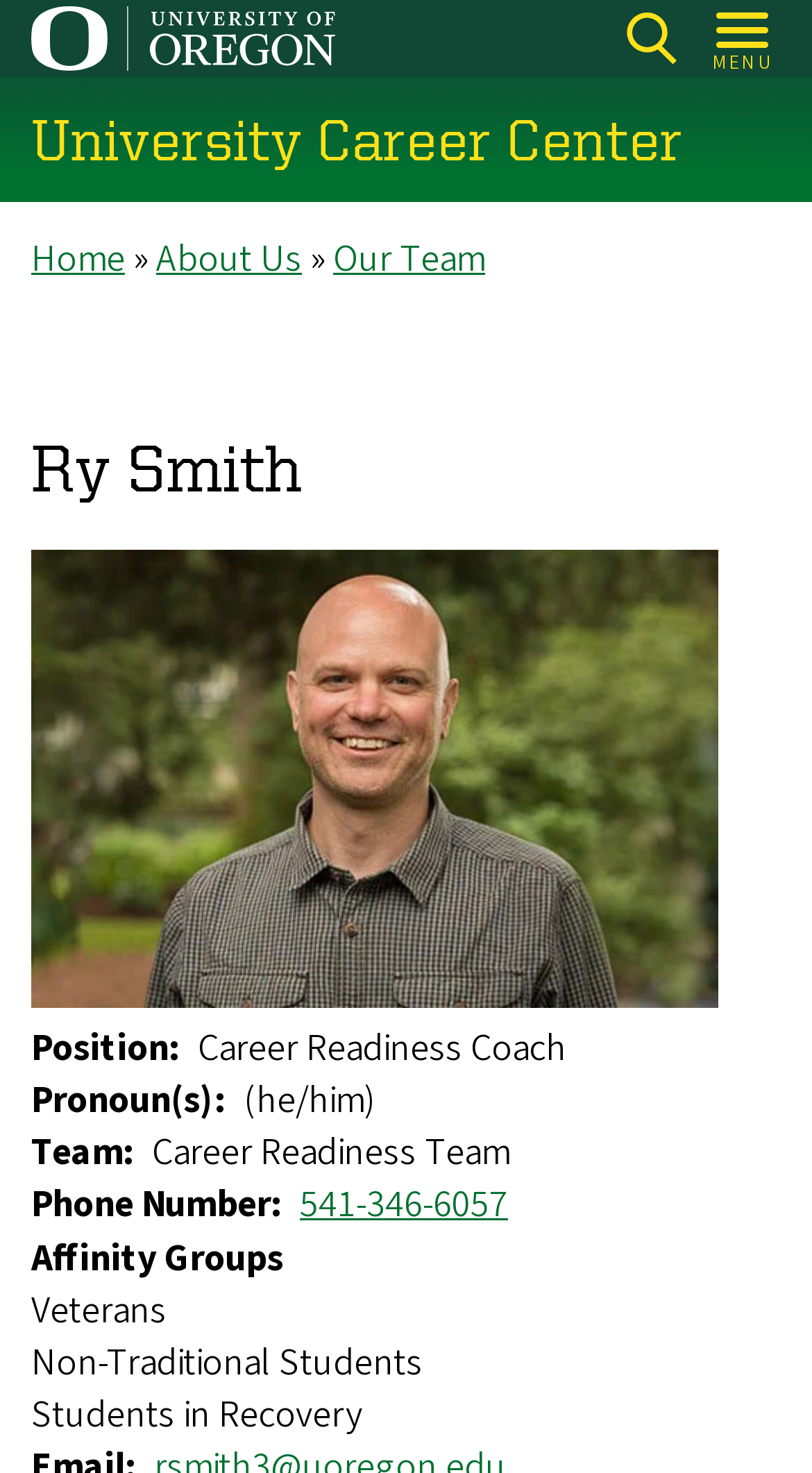Please provide the bounding box coordinates for the UI element as described: "Our Team". The coordinates must be four floats between 0 and 1, represented as [left, top, right, bottom].

[0.41, 0.159, 0.597, 0.194]